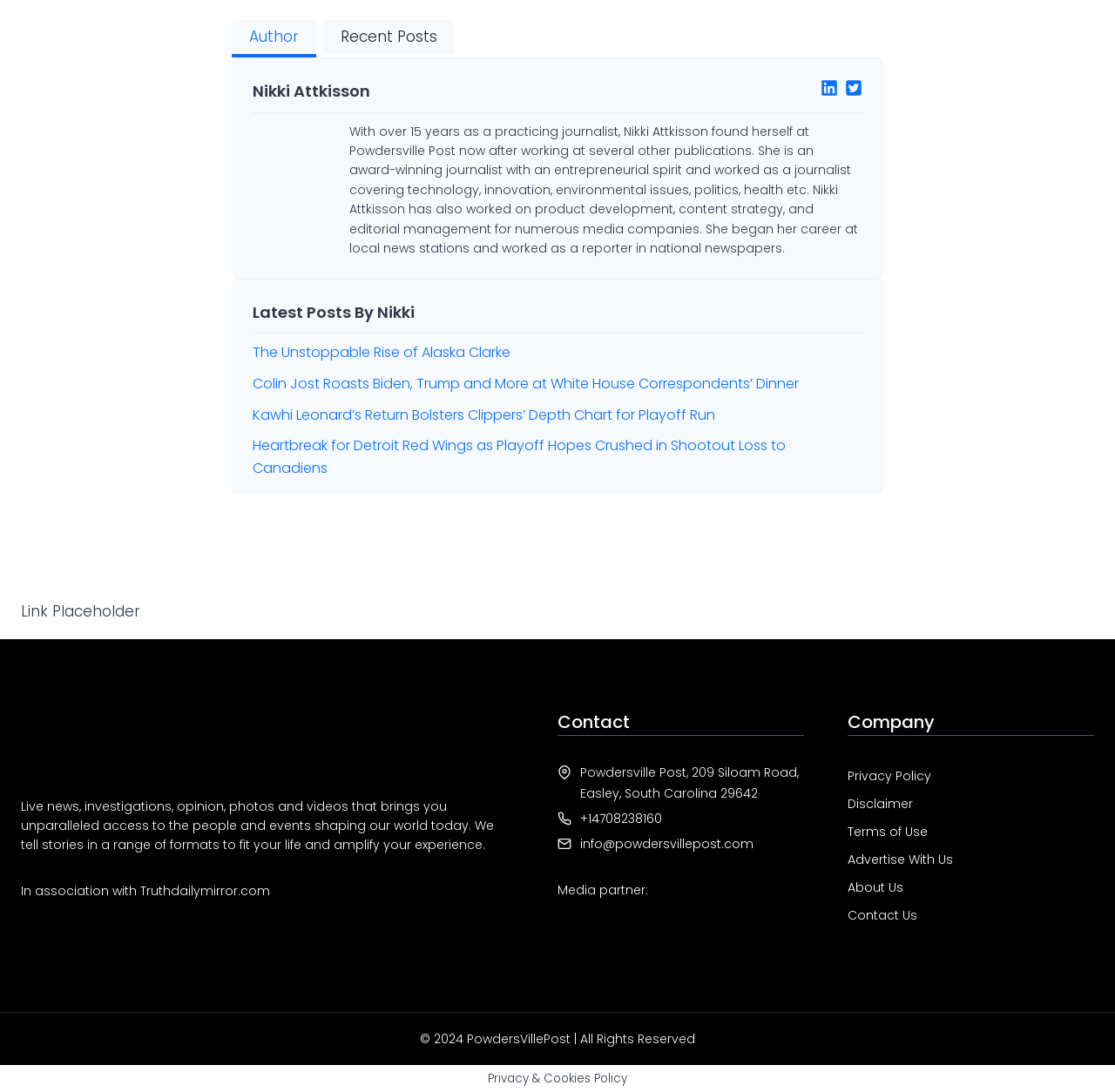Determine the bounding box coordinates of the region to click in order to accomplish the following instruction: "Read the latest post 'The Unstoppable Rise of Alaska Clarke'". Provide the coordinates as four float numbers between 0 and 1, specifically [left, top, right, bottom].

[0.226, 0.314, 0.458, 0.332]